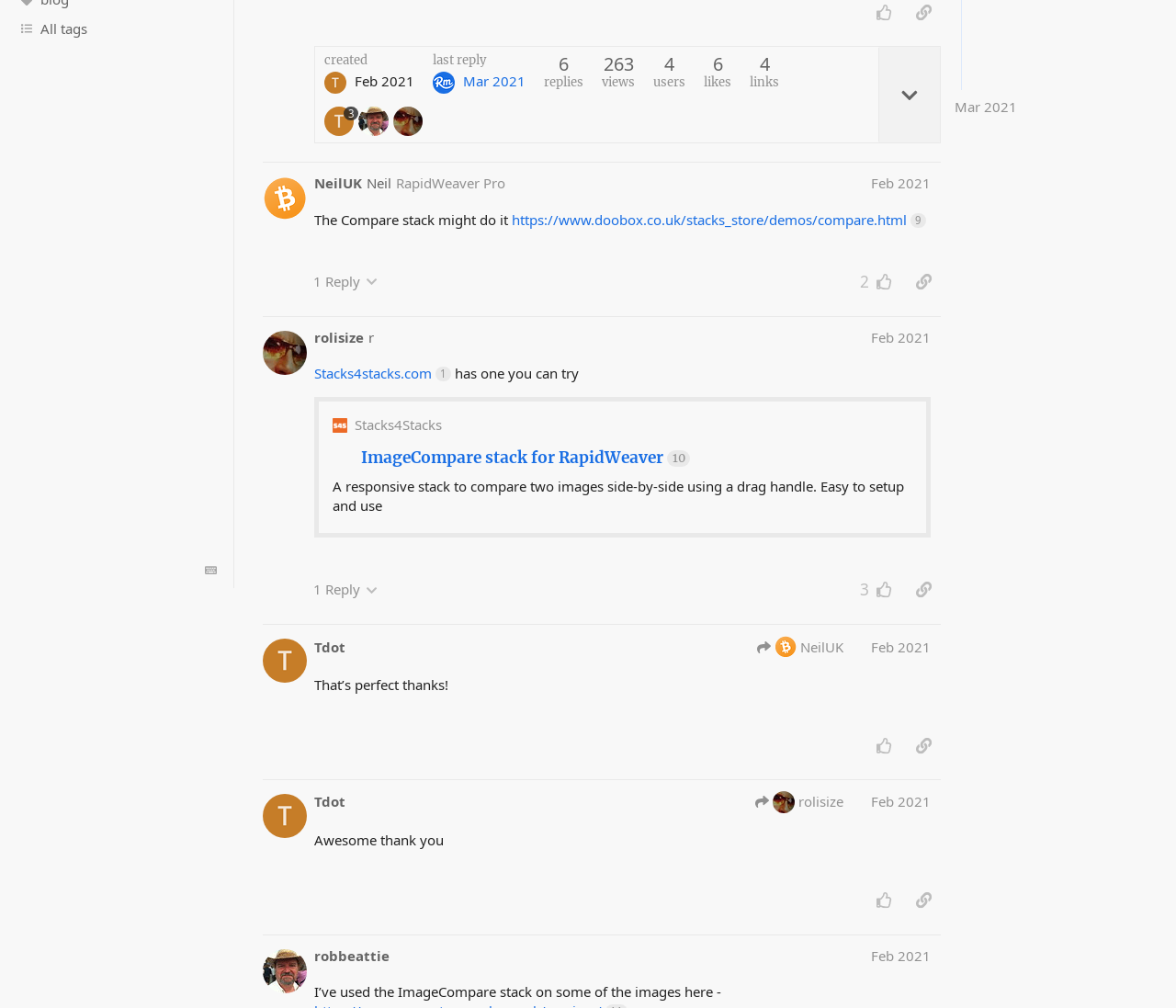Determine the bounding box of the UI component based on this description: "​". The bounding box coordinates should be four float values between 0 and 1, i.e., [left, top, right, bottom].

[0.747, 0.046, 0.799, 0.141]